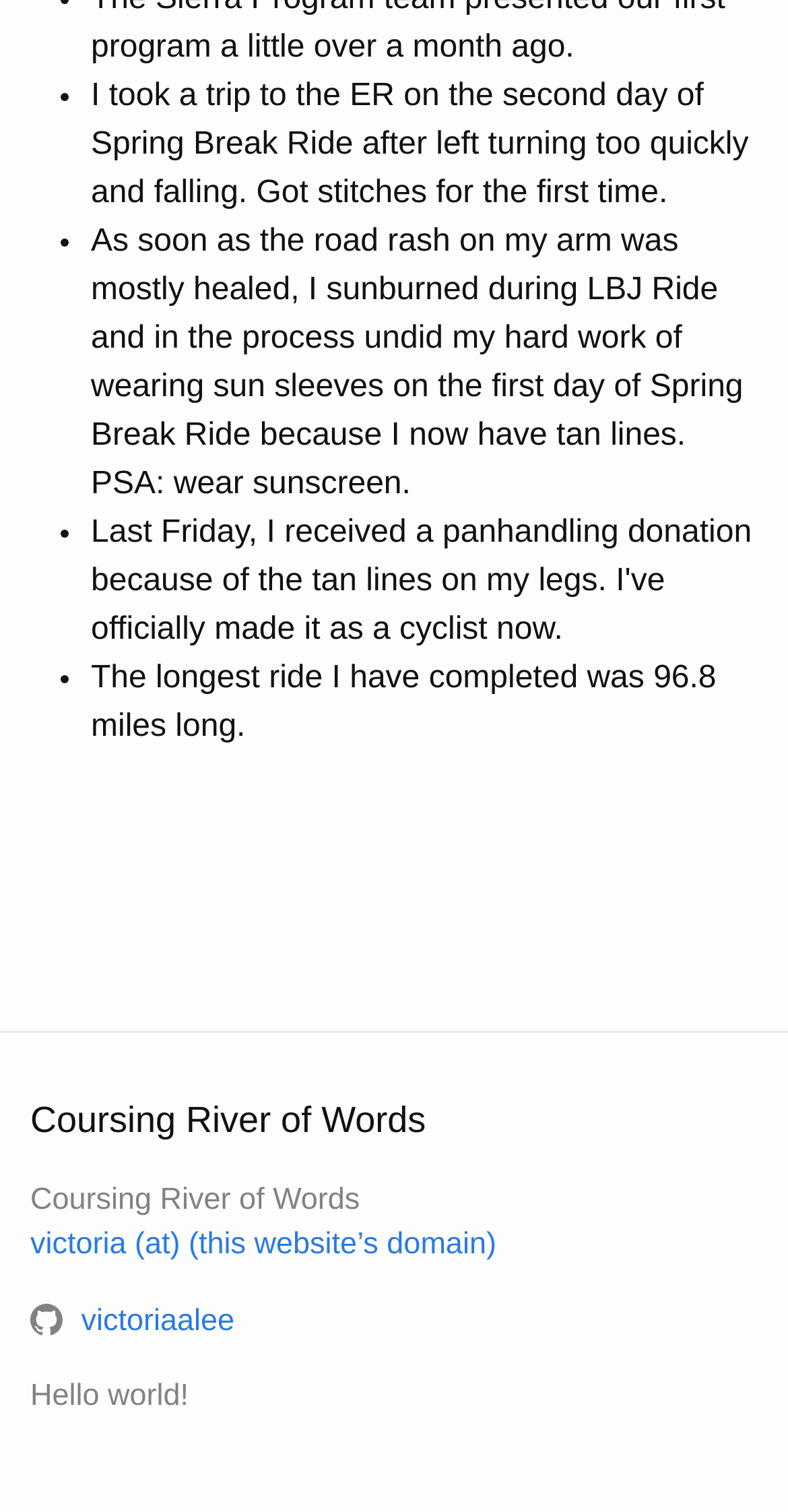Find the bounding box coordinates for the UI element whose description is: "victoriaalee". The coordinates should be four float numbers between 0 and 1, in the format [left, top, right, bottom].

[0.038, 0.862, 0.298, 0.885]